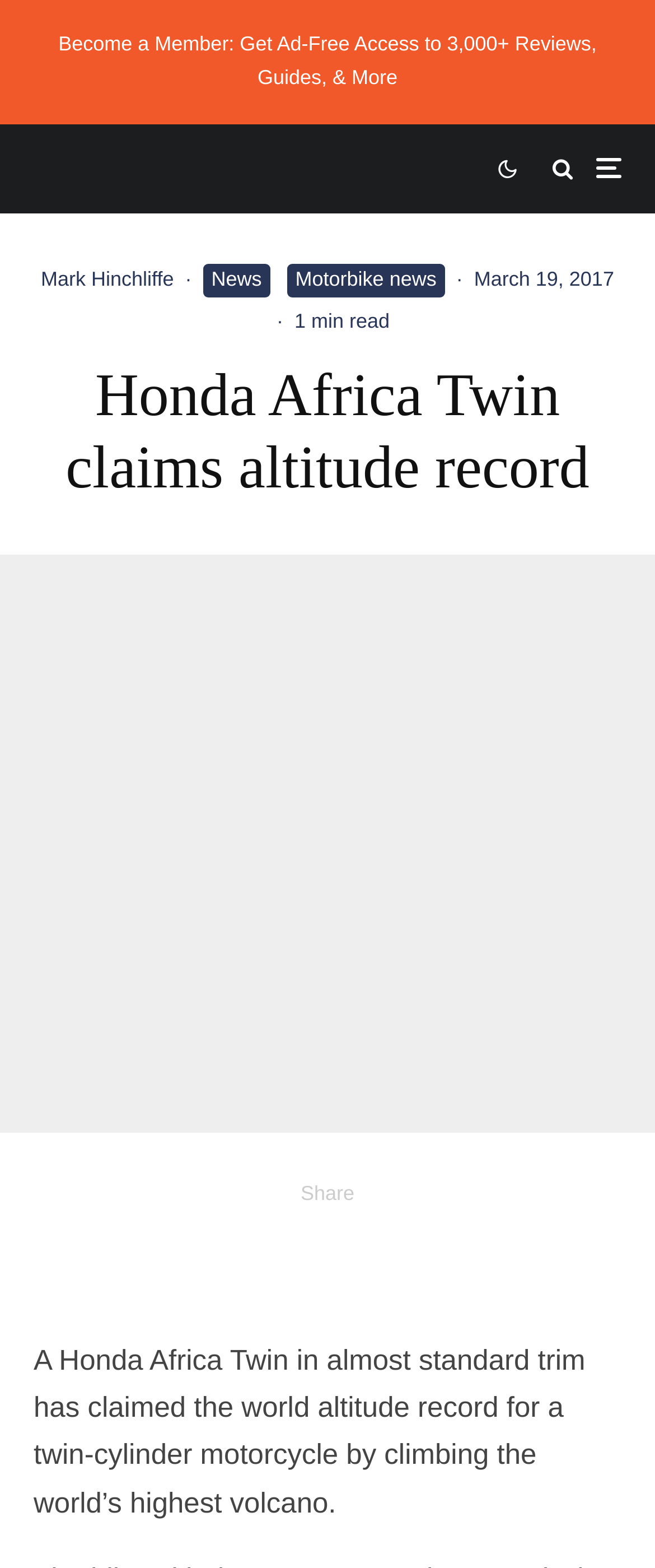Please respond in a single word or phrase: 
Who wrote the article?

Mark Hinchliffe